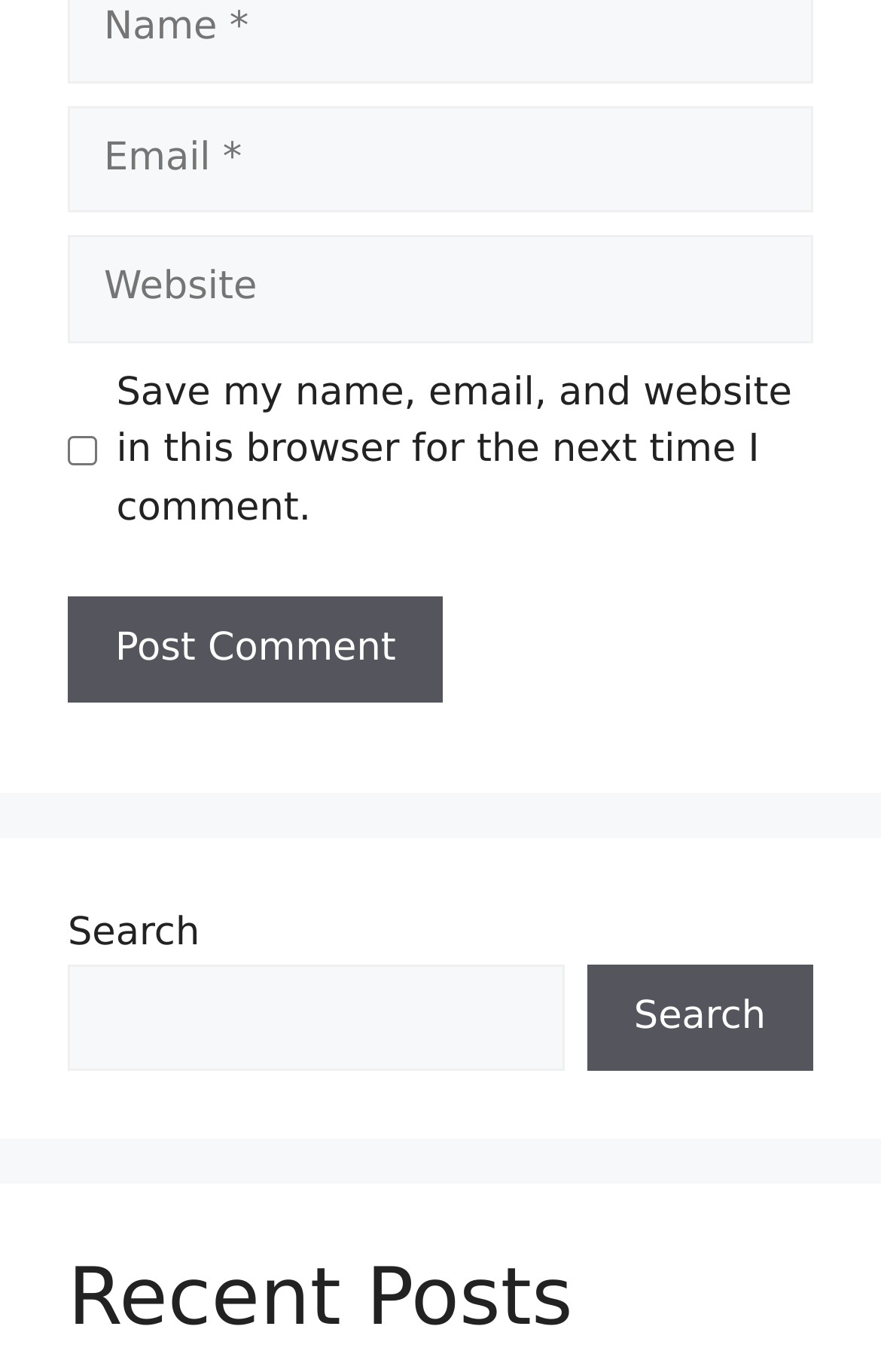Use the information in the screenshot to answer the question comprehensively: What is the purpose of the checkbox?

The checkbox is located below the 'Email' and 'Website' textboxes, and its label is 'Save my name, email, and website in this browser for the next time I comment.' This suggests that the purpose of the checkbox is to save the user's comment information for future use.